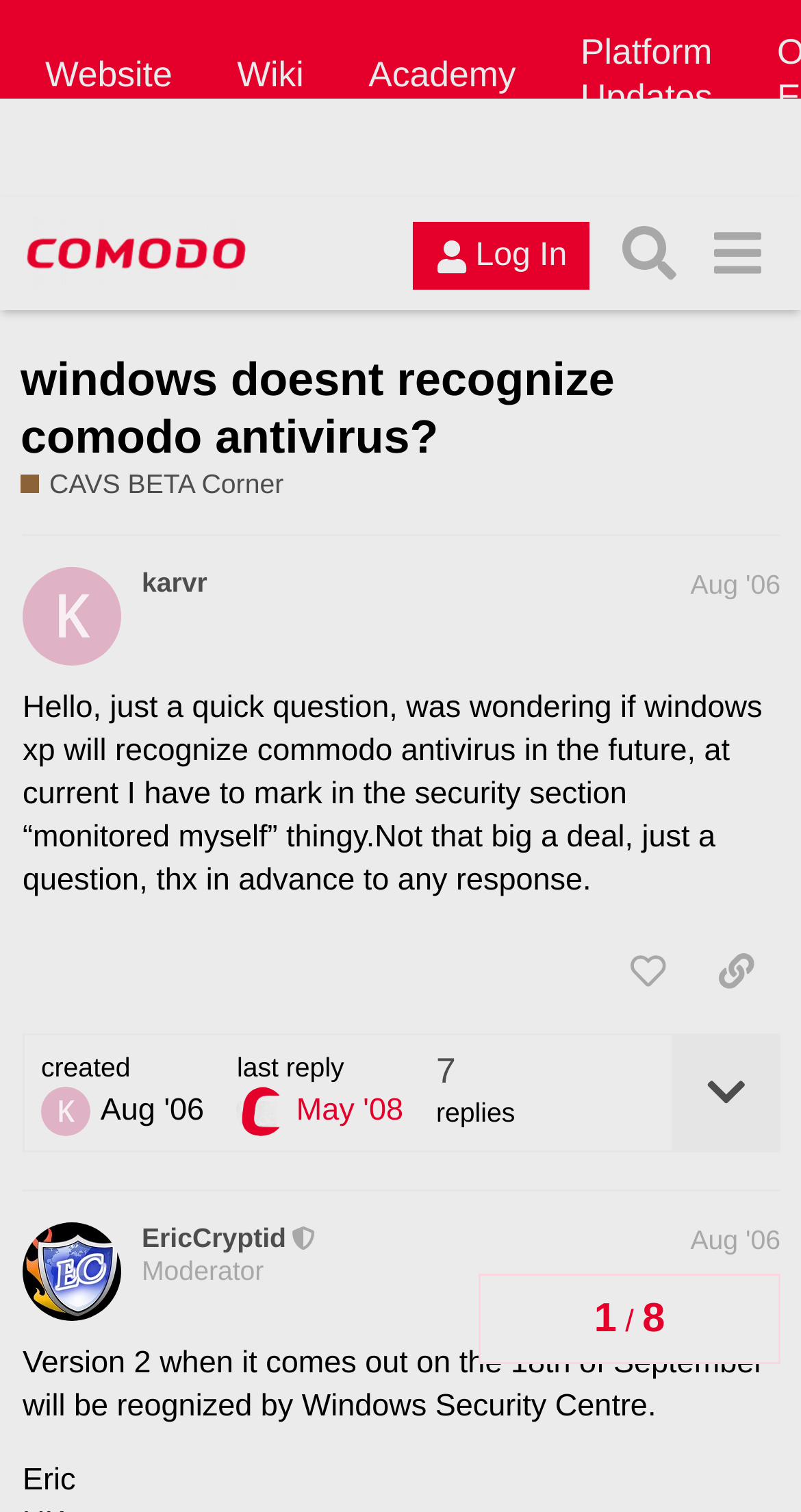Provide the bounding box coordinates for the specified HTML element described in this description: "title="like this post"". The coordinates should be four float numbers ranging from 0 to 1, in the format [left, top, right, bottom].

[0.753, 0.617, 0.864, 0.669]